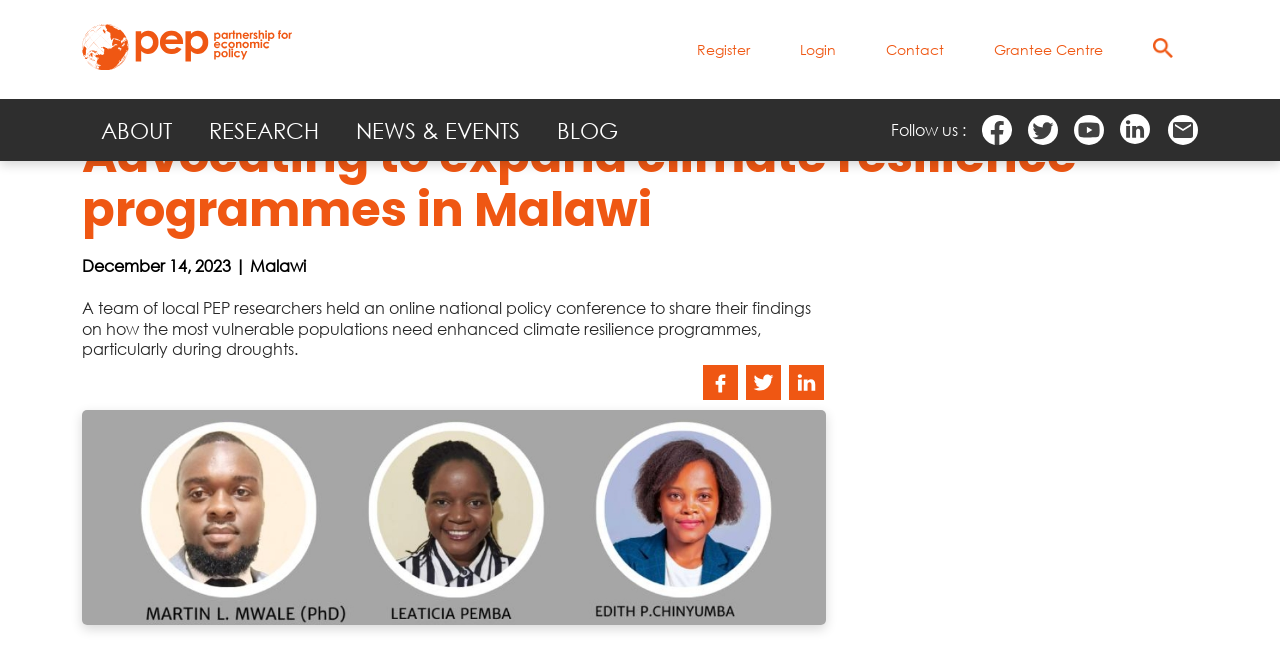Specify the bounding box coordinates of the area that needs to be clicked to achieve the following instruction: "Go to the ABOUT page".

[0.064, 0.153, 0.148, 0.249]